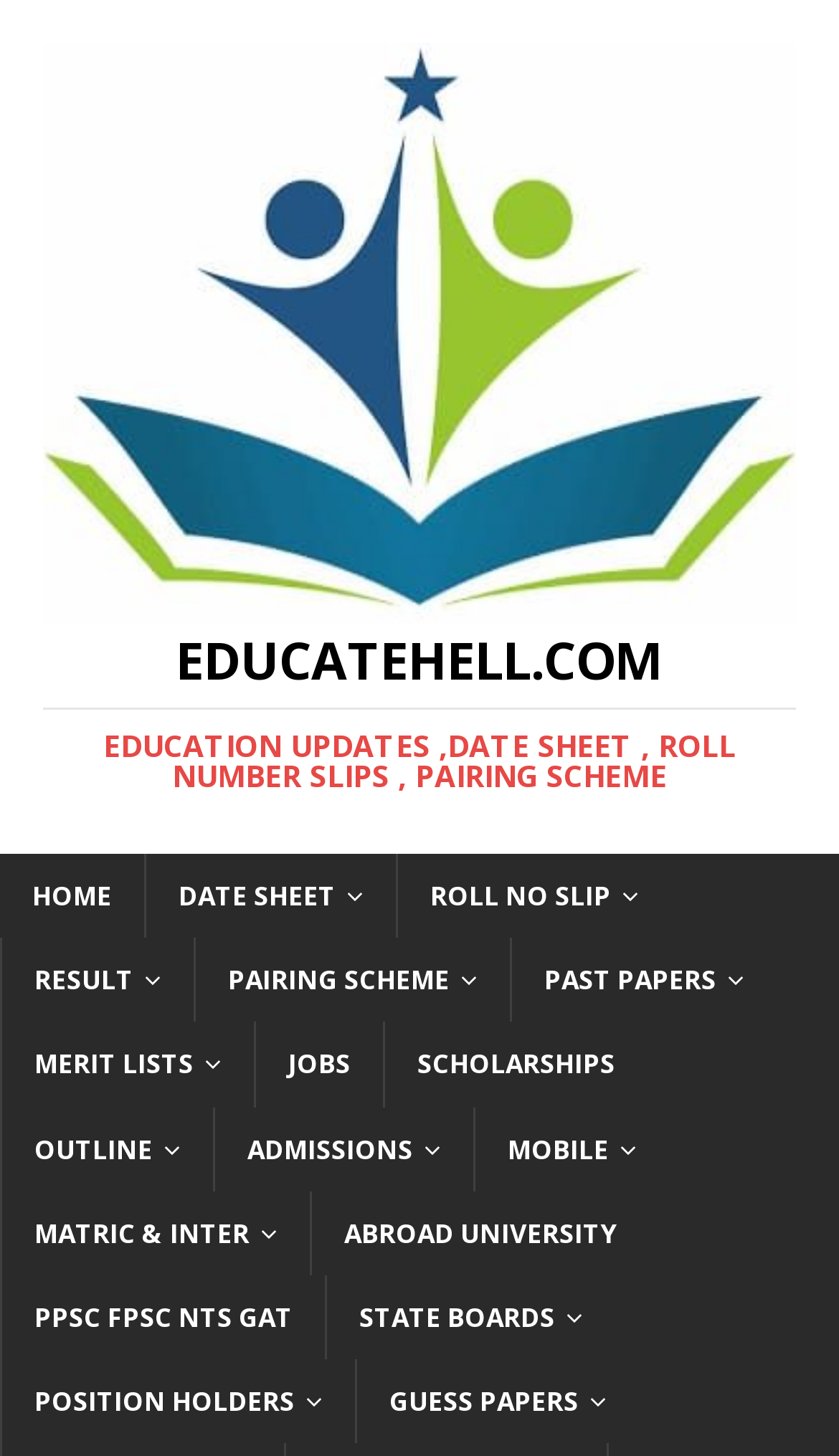Using the provided element description: "Scholarships", determine the bounding box coordinates of the corresponding UI element in the screenshot.

[0.456, 0.702, 0.772, 0.76]